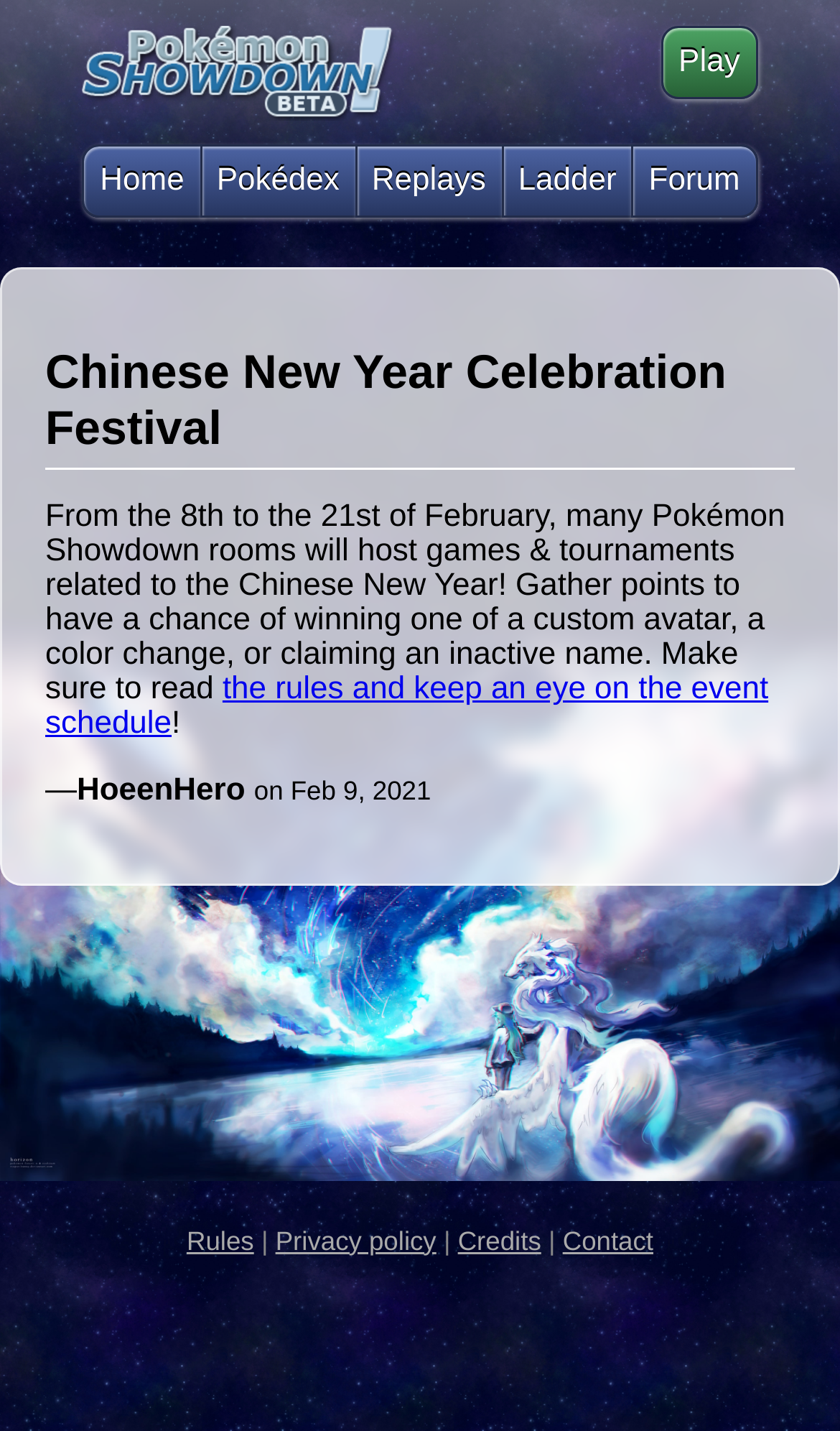Find the bounding box coordinates of the clickable area required to complete the following action: "view related post about Pterygium Surgery Cost".

None